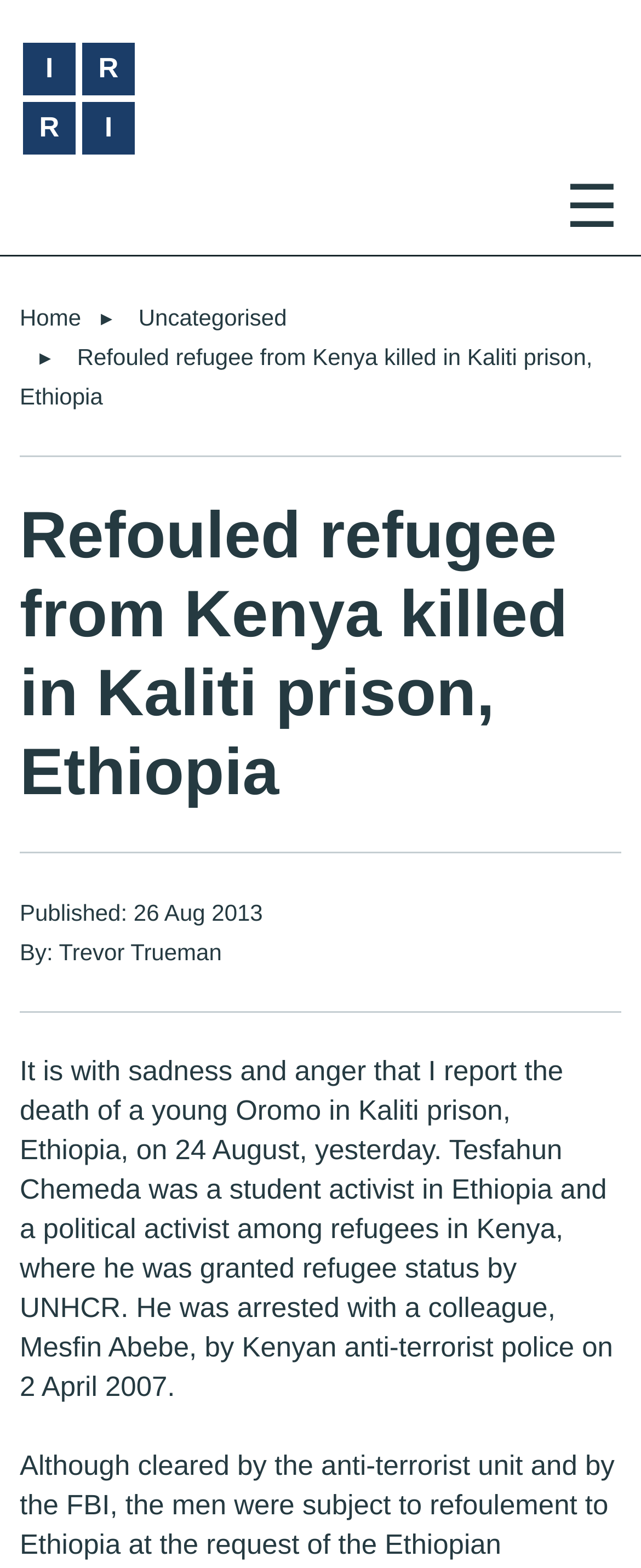Offer an extensive depiction of the webpage and its key elements.

The webpage appears to be an article from the International Refugee Rights Initiative. At the top left, there is a link to the organization's homepage, accompanied by a heading that displays the article's title, "Refouled refugee from Kenya killed in Kaliti prison, Ethiopia", along with the categories "Home" and "Uncategorised". 

Below the title, there is a horizontal separator, followed by the article's title again, and then another horizontal separator. The publication date, "26 Aug 2013", and the author's name, "Trevor Trueman", are displayed in headings below the separators.

The main content of the article is a block of text that occupies most of the page, describing the death of a young Oromo refugee, Tesfahun Chemeda, in Kaliti prison, Ethiopia. The text provides details about his background as a student activist in Ethiopia and a political activist among refugees in Kenya.